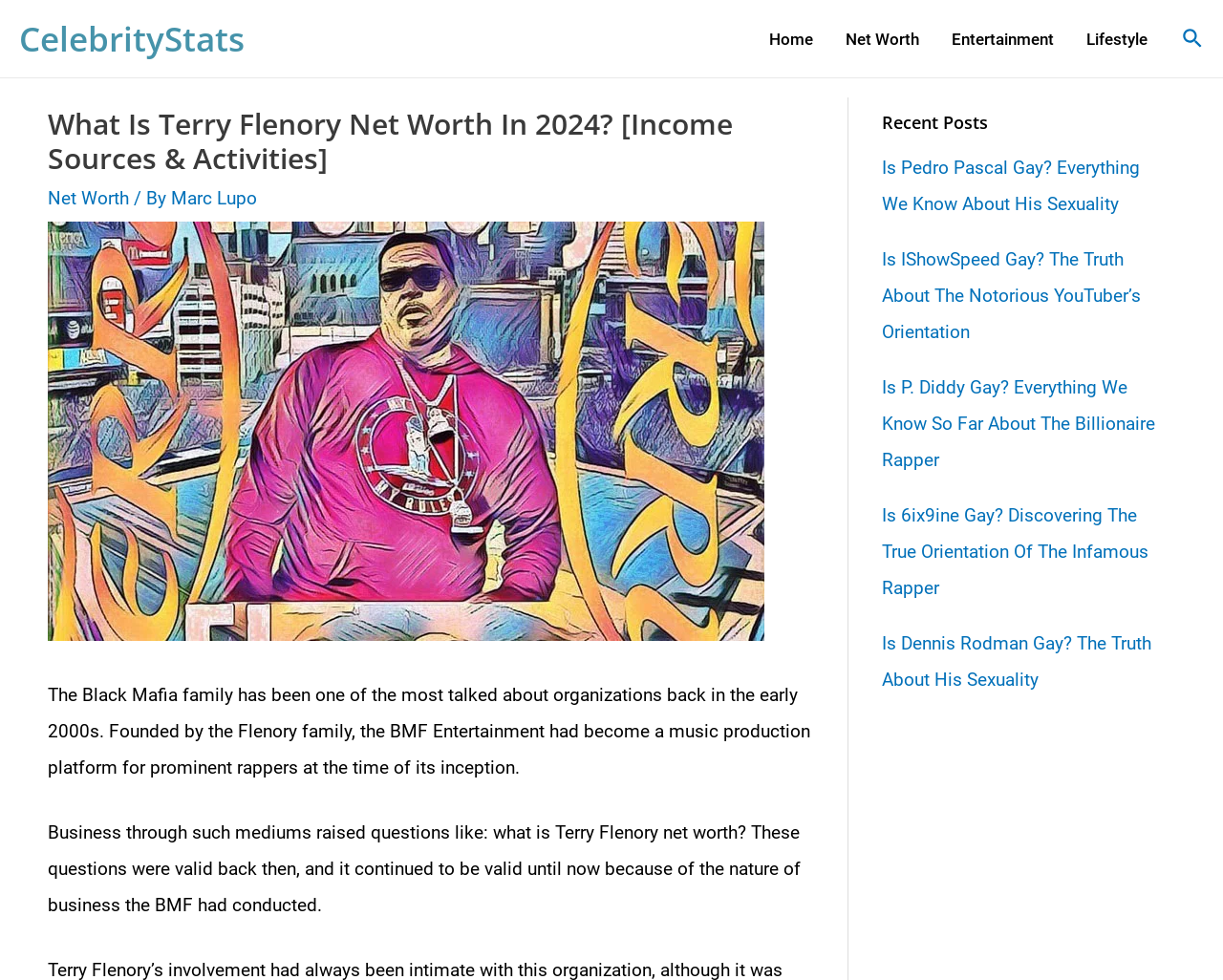Specify the bounding box coordinates of the region I need to click to perform the following instruction: "Read the blog post 'How To Use Video SEO?'". The coordinates must be four float numbers in the range of 0 to 1, i.e., [left, top, right, bottom].

None